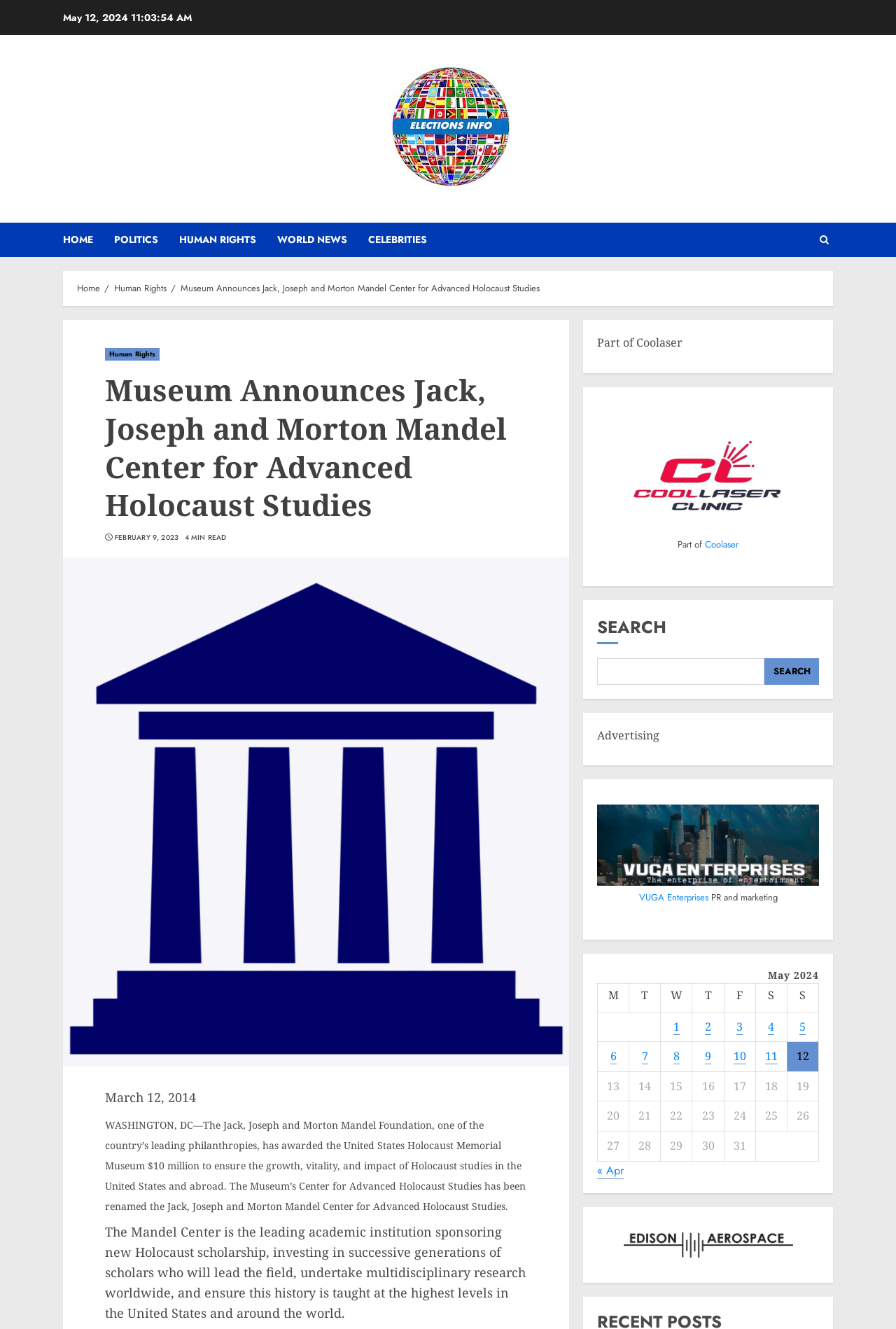Predict the bounding box for the UI component with the following description: "February 9, 2023".

[0.128, 0.401, 0.2, 0.408]